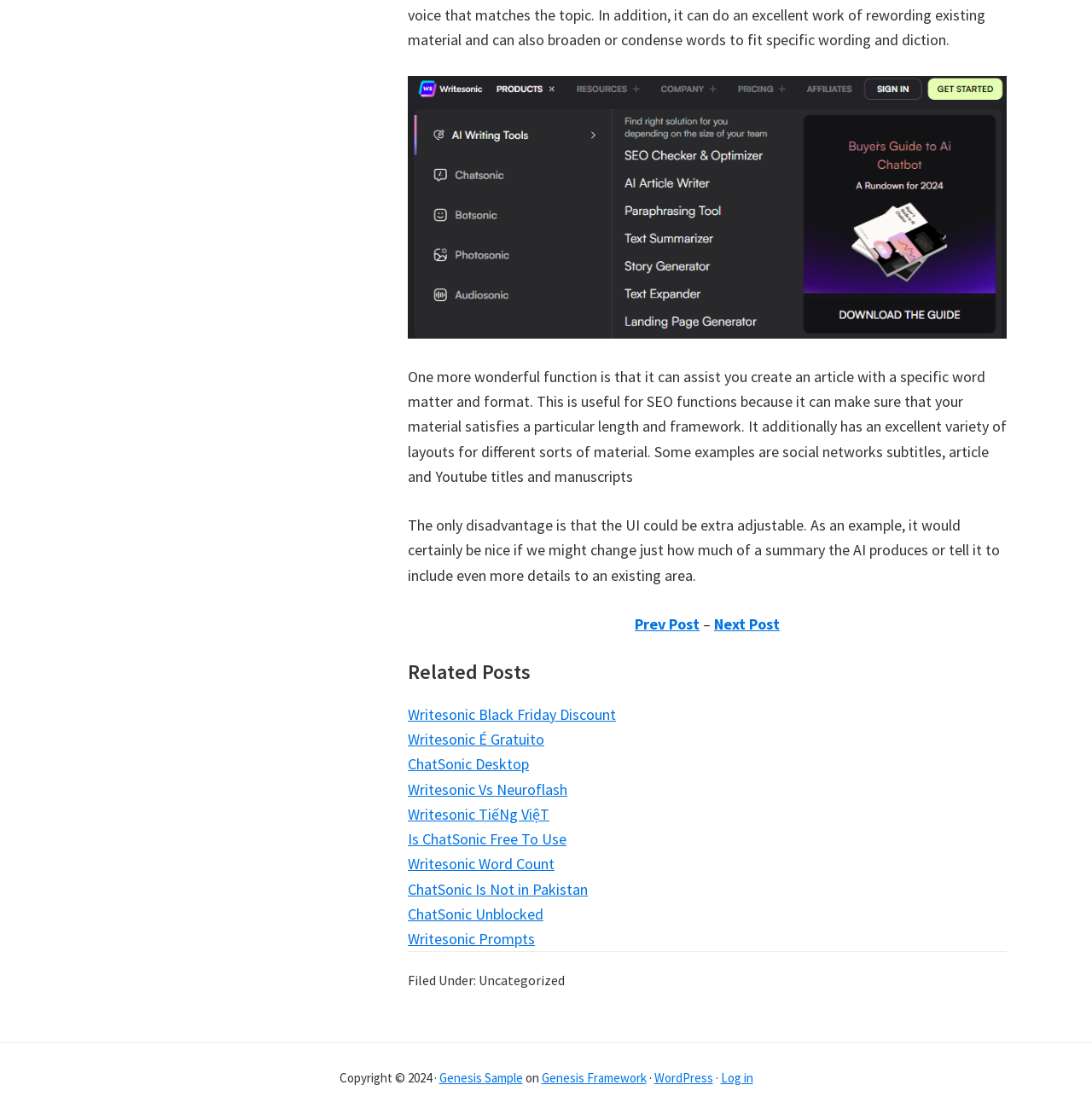With reference to the screenshot, provide a detailed response to the question below:
What is the copyright year of the webpage?

According to the StaticText element with bounding box coordinates [0.311, 0.96, 0.402, 0.975], the copyright year of the webpage is 2024.